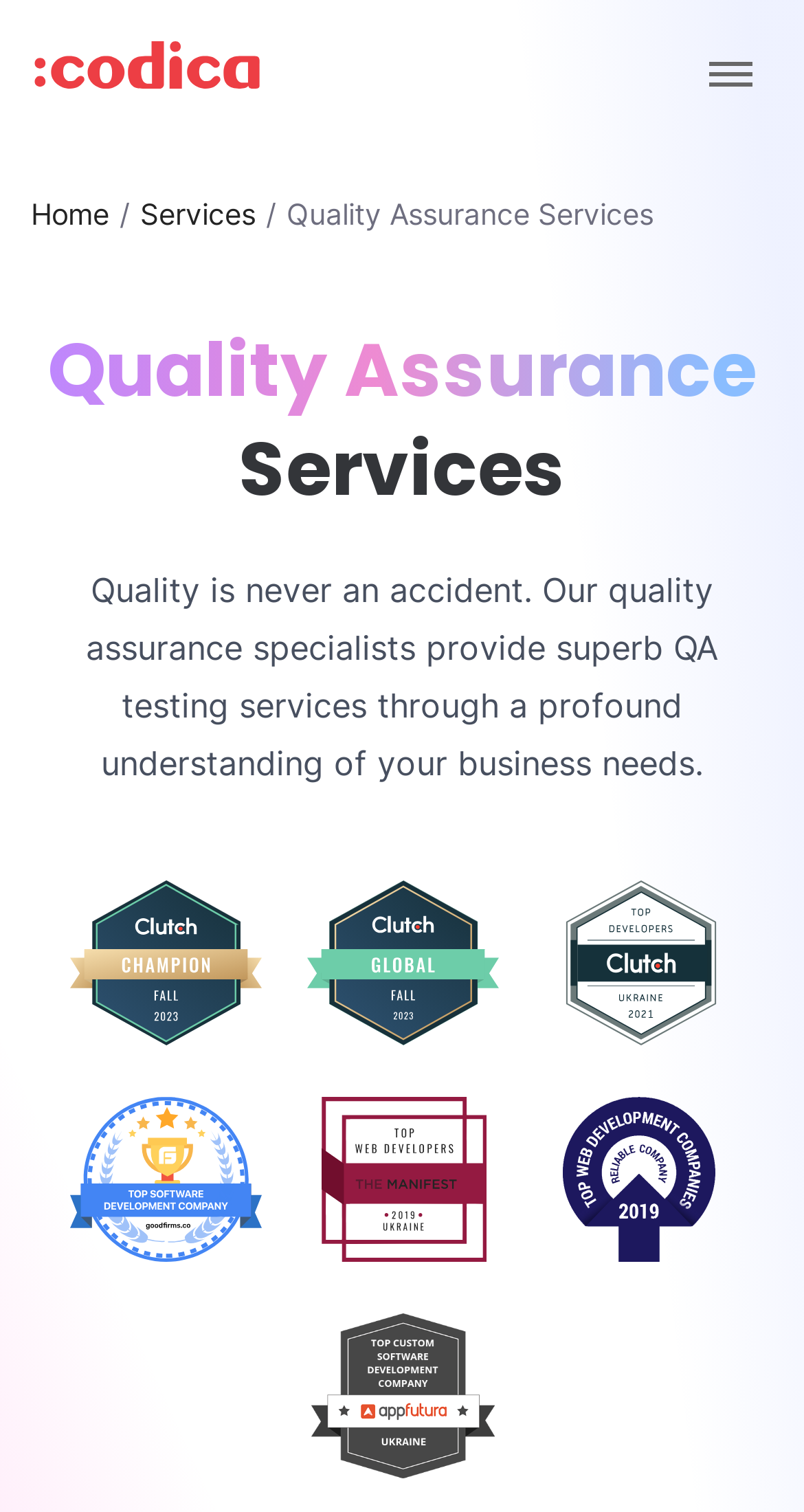Using details from the image, please answer the following question comprehensively:
What is the name of the company?

The company name can be found in the top-left corner of the webpage, where the logo is located. The logo is accompanied by the text 'Codica', which is the name of the company.